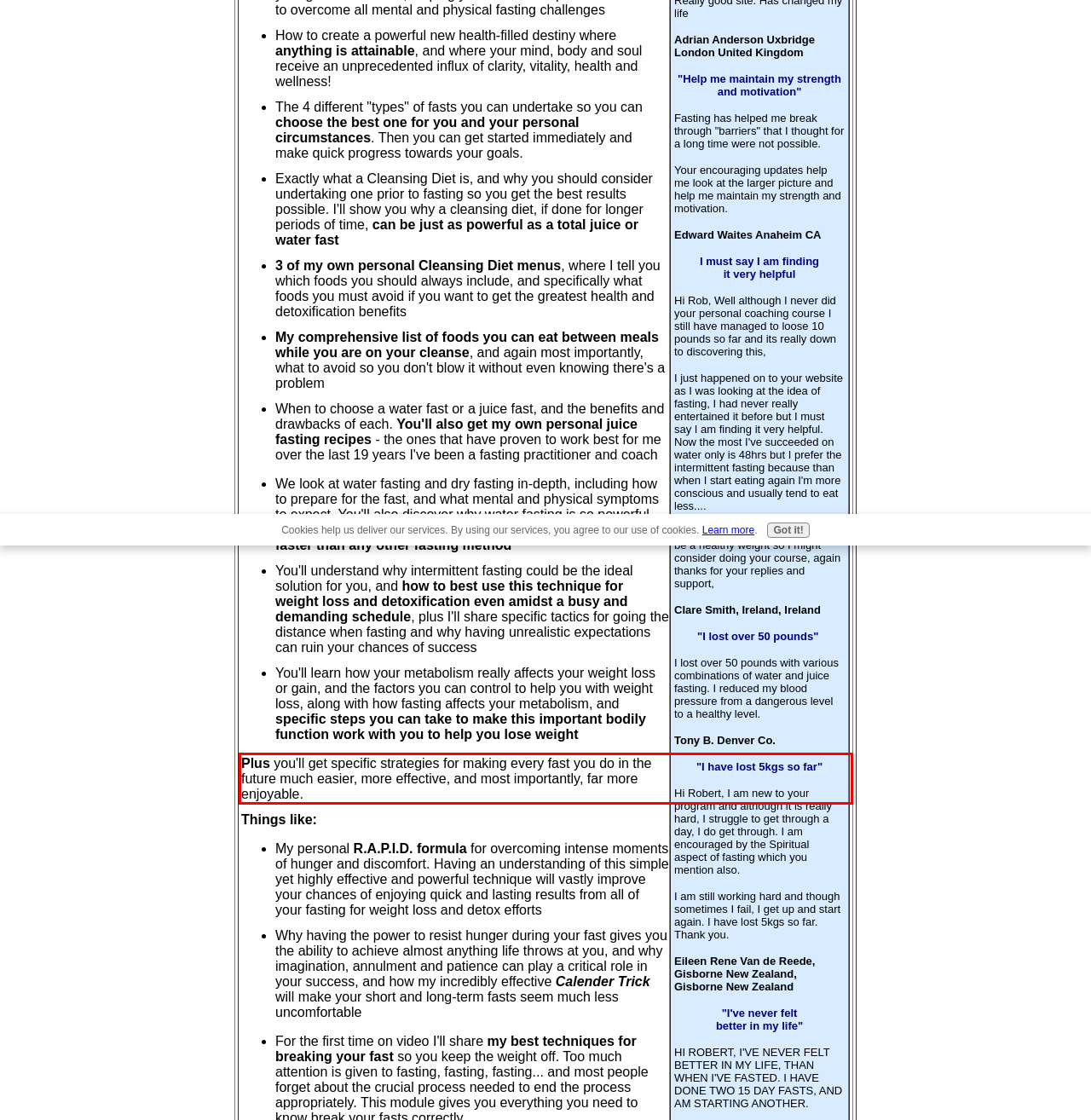In the screenshot of the webpage, find the red bounding box and perform OCR to obtain the text content restricted within this red bounding box.

Plus you'll get specific strategies for making every fast you do in the future much easier, more effective, and most importantly, far more enjoyable.